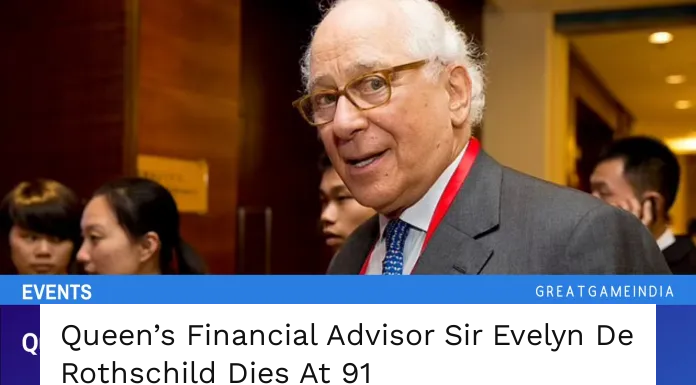Offer a thorough description of the image.

The image features Sir Evelyn De Rothschild, a prominent financial advisor and philanthropist known for his significant contributions to banking and finance. In his later years, he passed away at the age of 91, leaving behind a legacy that included being knighted by the Queen in 1989. This image captures a moment from his life, showcasing him in a formal setting, wearing glasses and a well-tailored suit, with a serious yet warm expression. Behind him, a group of individuals can be seen, emphasizing his engagement in public and financial discussions. The accompanying text highlights his recent passing, reflecting on his influential role within the financial community and his status as a revered figure.